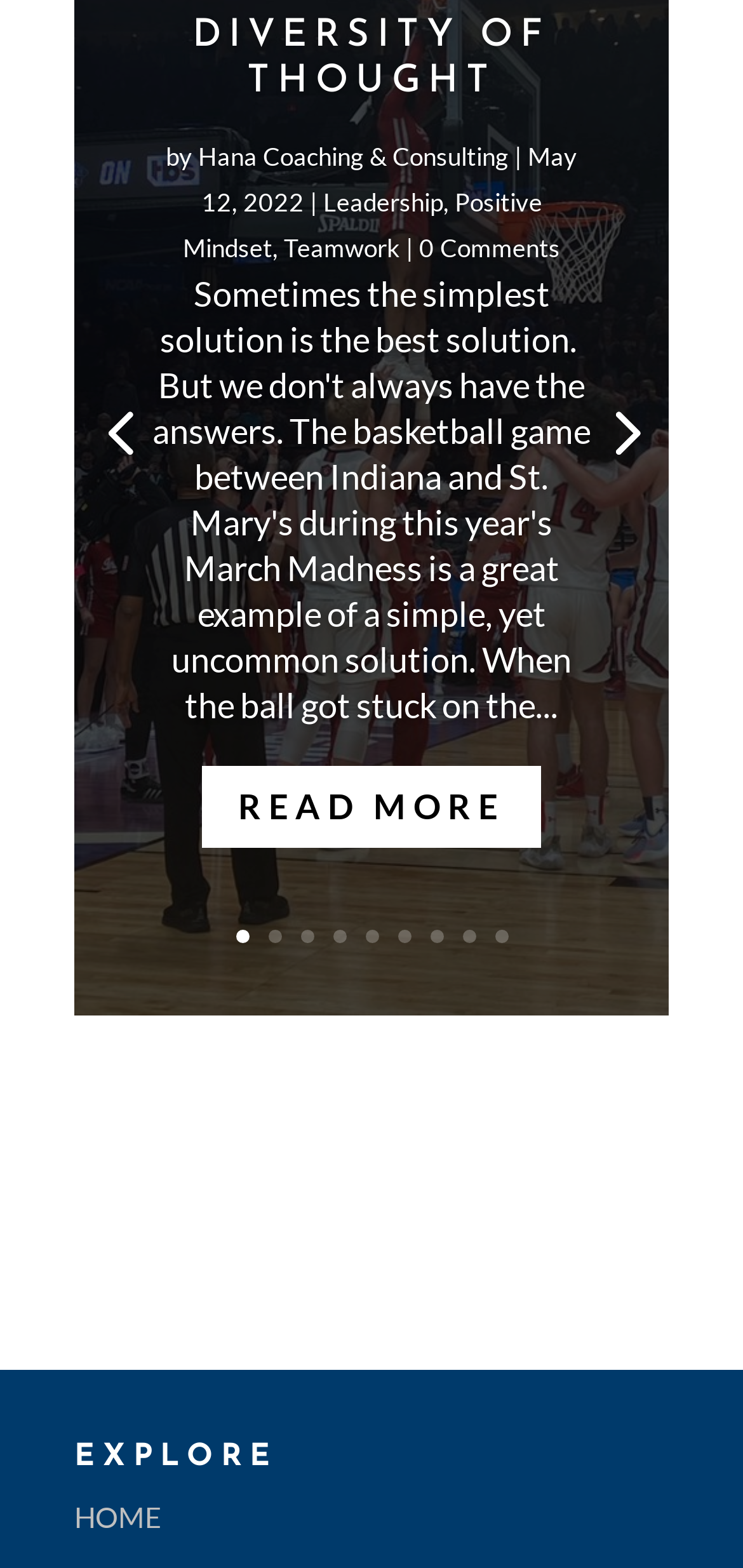Show the bounding box coordinates for the element that needs to be clicked to execute the following instruction: "go to page 5". Provide the coordinates in the form of four float numbers between 0 and 1, i.e., [left, top, right, bottom].

[0.777, 0.245, 0.9, 0.304]